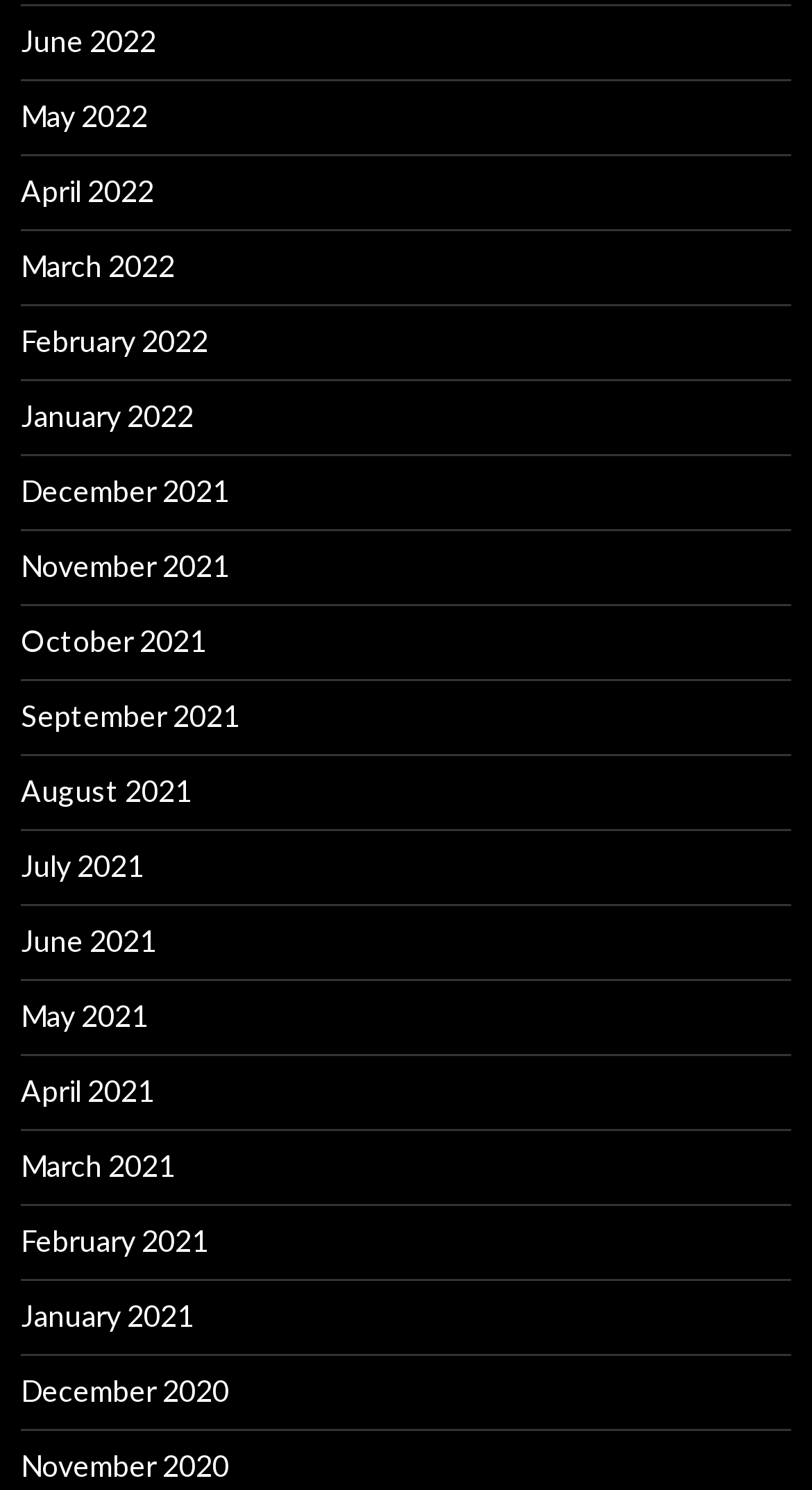What is the common format of the link texts? Analyze the screenshot and reply with just one word or a short phrase.

Month YYYY